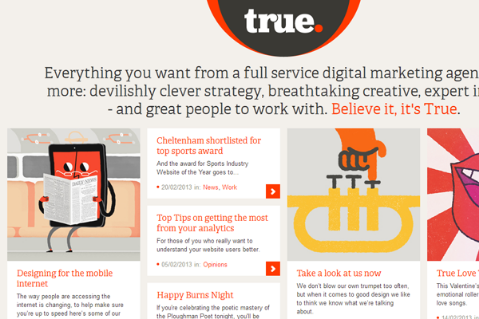What is the purpose of the call-to-action buttons?
Please provide a single word or phrase as your answer based on the image.

Further engagement